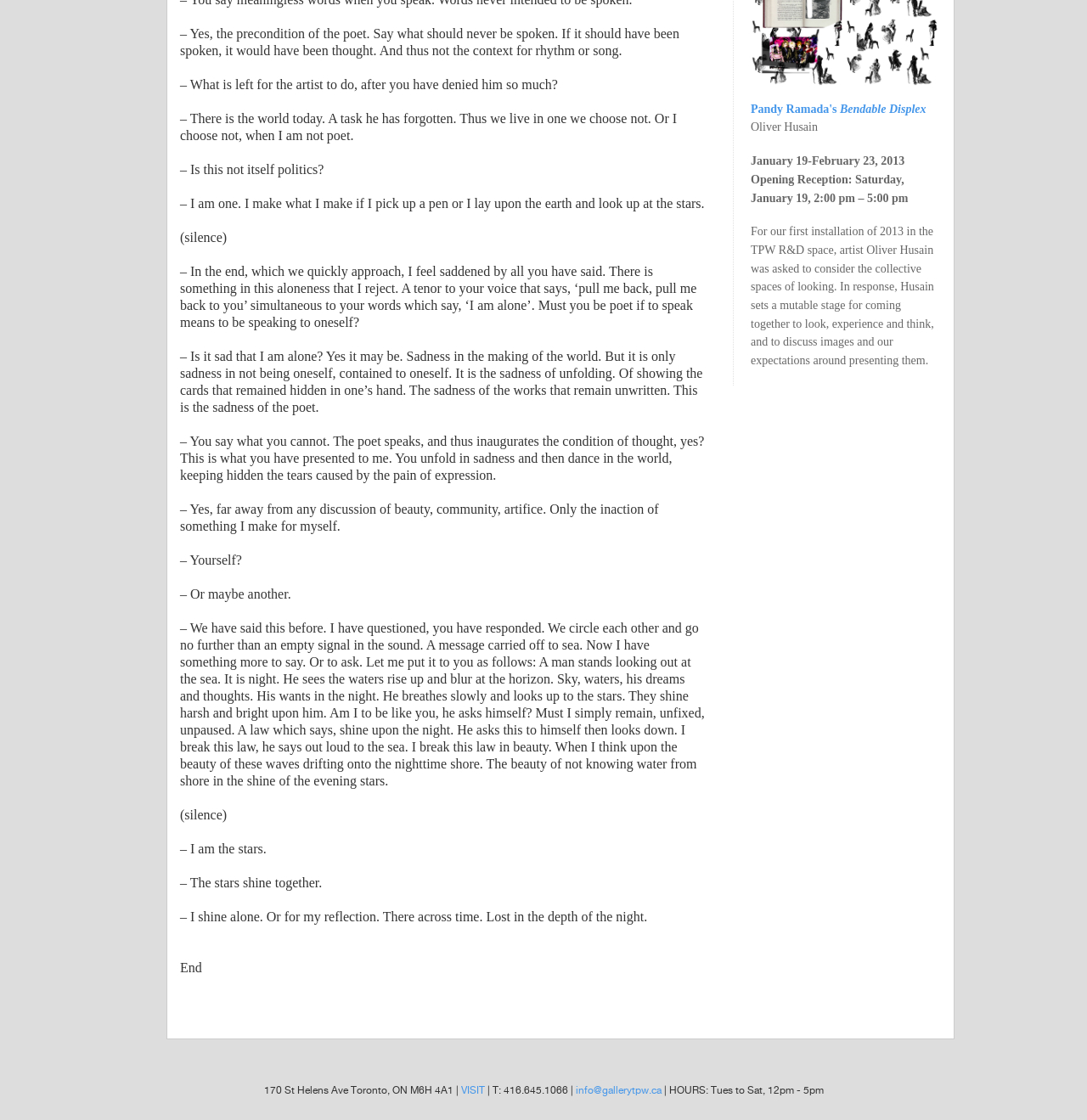Use a single word or phrase to answer the question:
What is the address of the gallery?

170 St Helens Ave Toronto, ON M6H 4A1